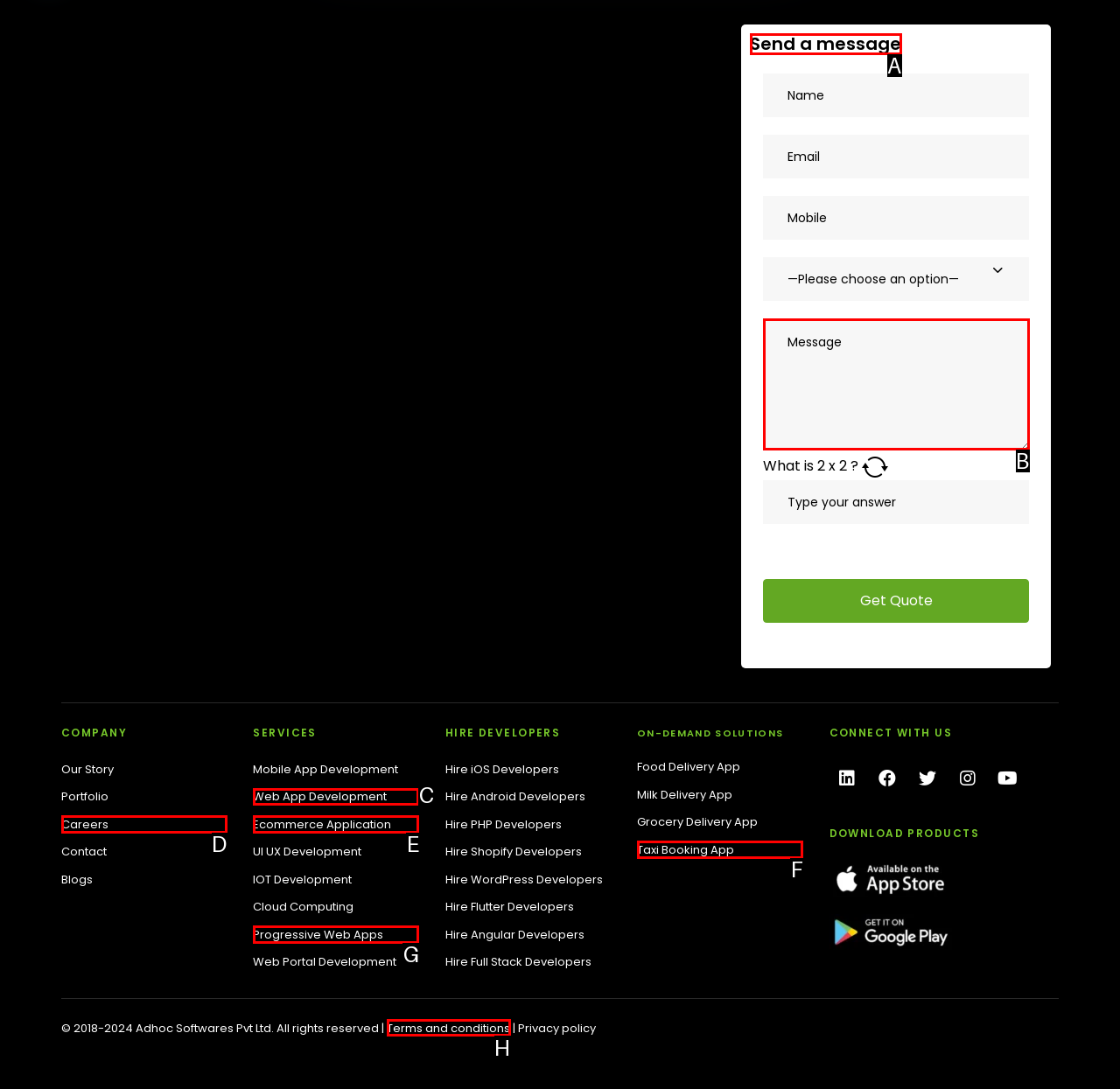Determine the letter of the UI element that will complete the task: Send a message
Reply with the corresponding letter.

A